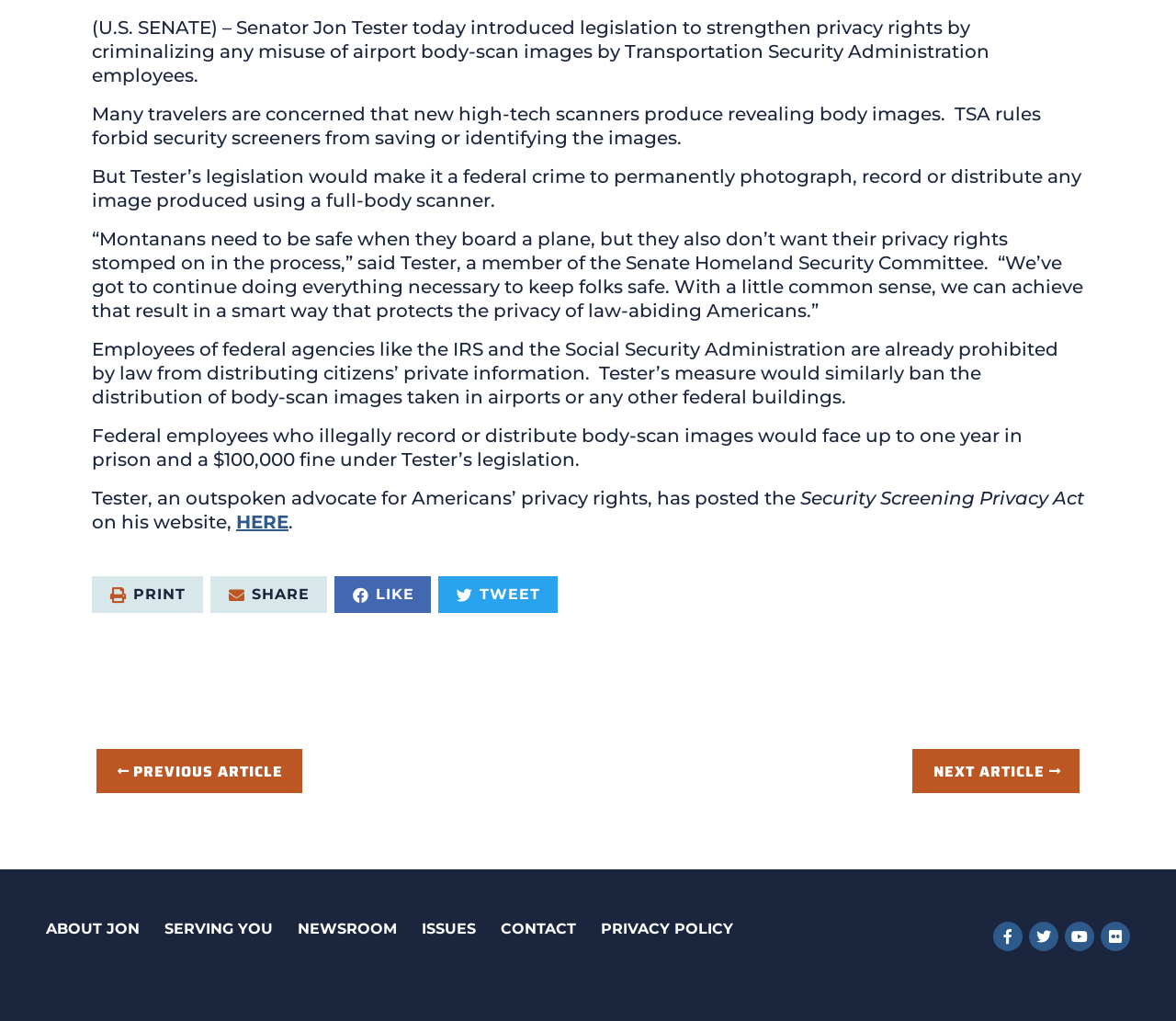Please predict the bounding box coordinates (top-left x, top-left y, bottom-right x, bottom-right y) for the UI element in the screenshot that fits the description: HERE

[0.201, 0.501, 0.245, 0.522]